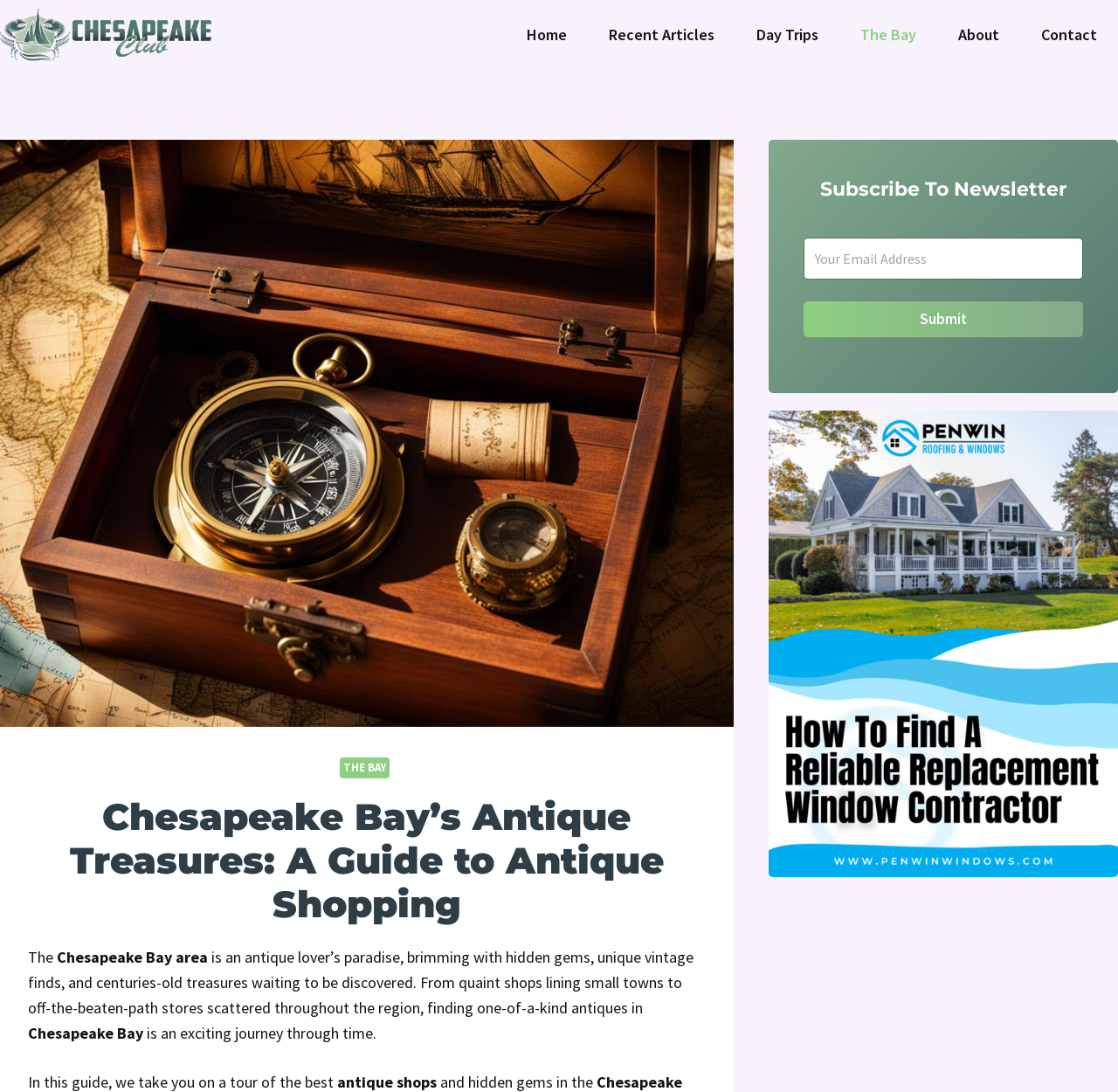Determine the bounding box of the UI element mentioned here: "Contact". The coordinates must be in the format [left, top, right, bottom] with values ranging from 0 to 1.

[0.912, 0.008, 1.0, 0.056]